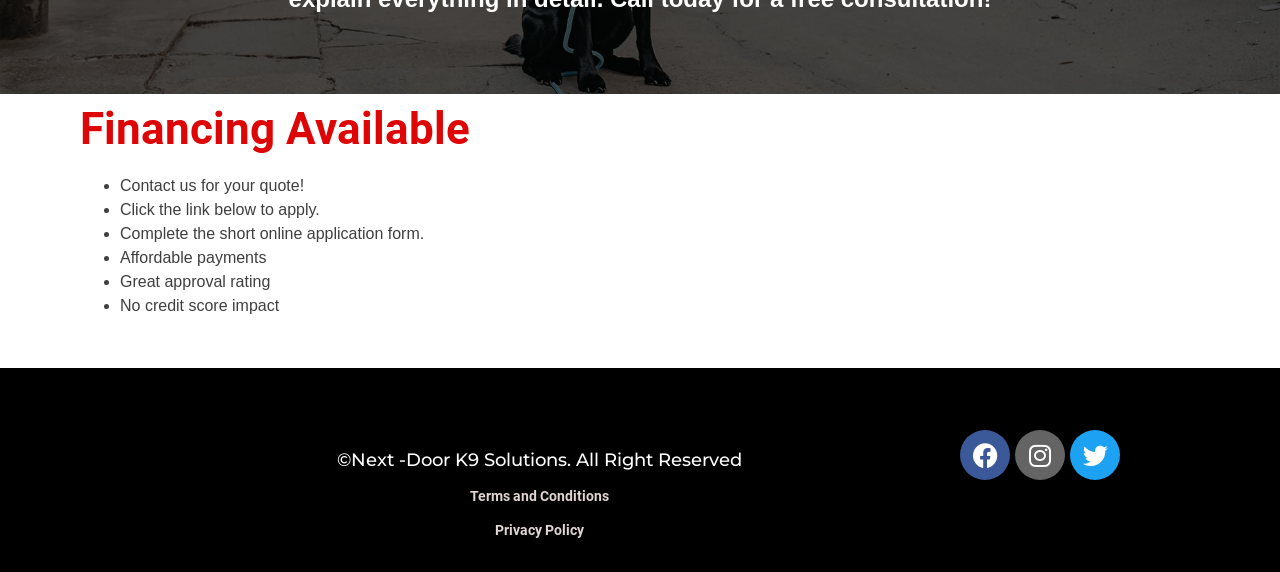What is the last item in the list?
Refer to the image and provide a concise answer in one word or phrase.

No credit score impact